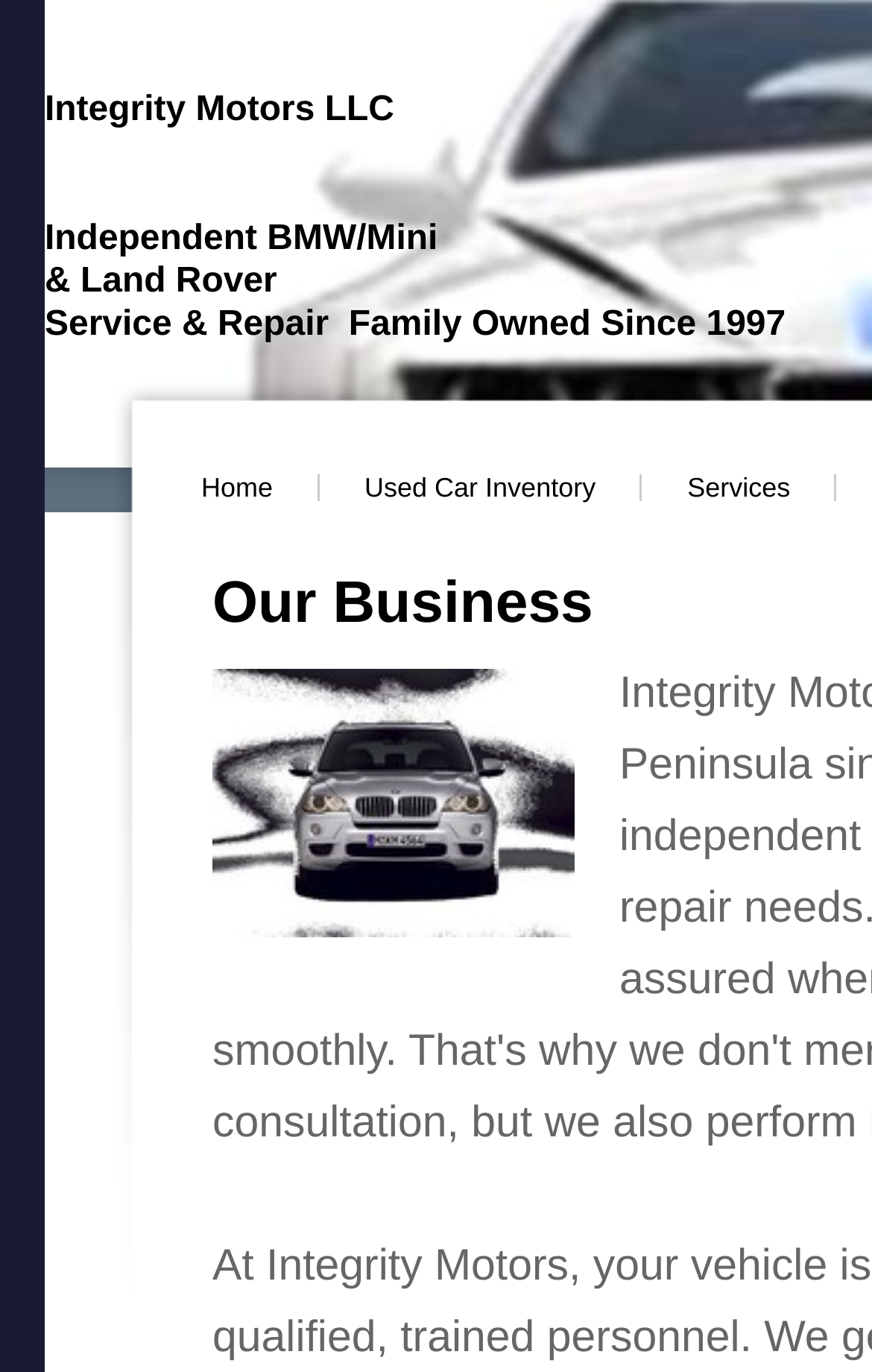Is there a link to an empty page?
Refer to the screenshot and answer in one word or phrase.

Yes